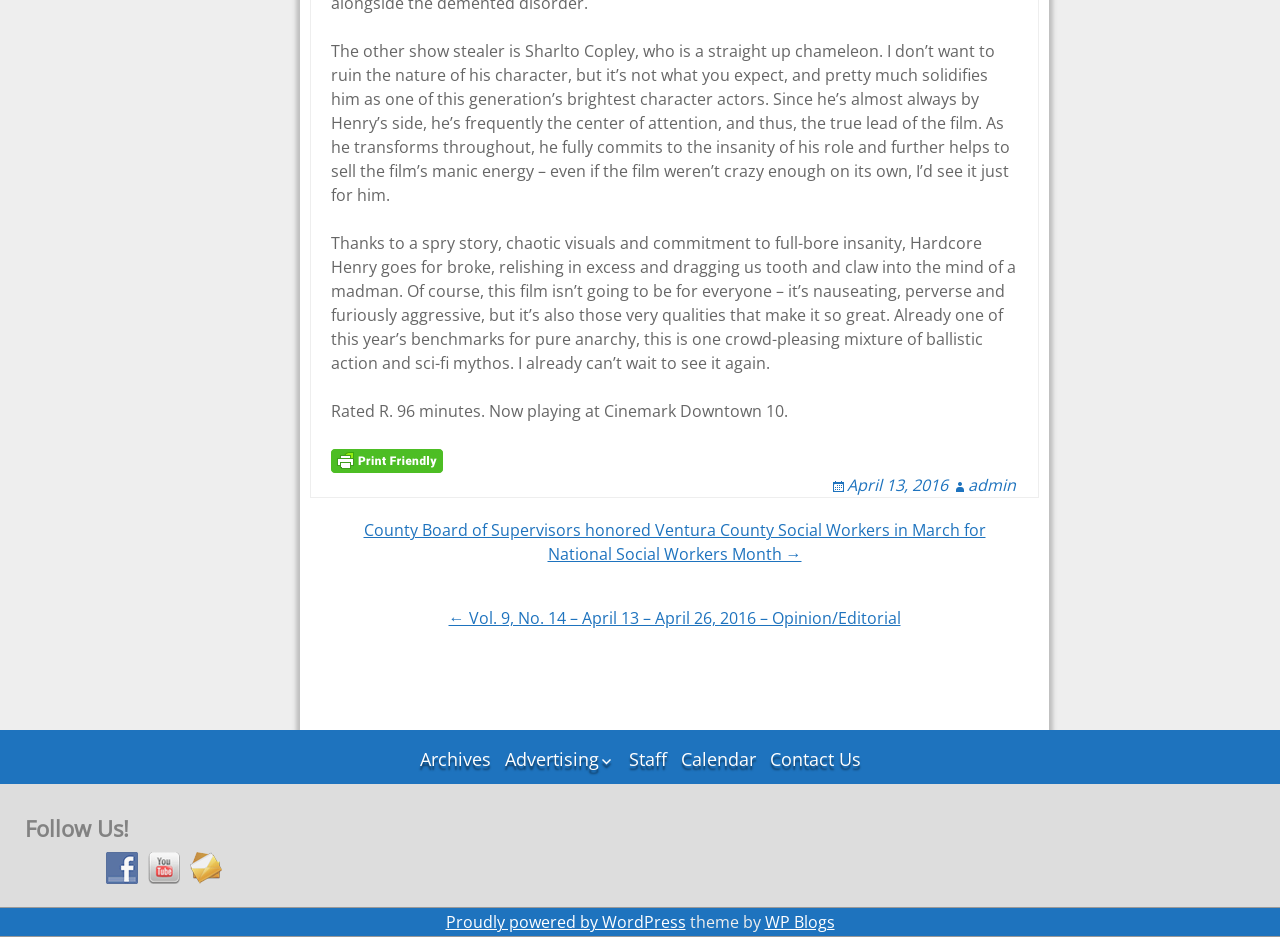Bounding box coordinates are to be given in the format (top-left x, top-left y, bottom-right x, bottom-right y). All values must be floating point numbers between 0 and 1. Provide the bounding box coordinate for the UI element described as: Staff

[0.487, 0.79, 0.525, 0.83]